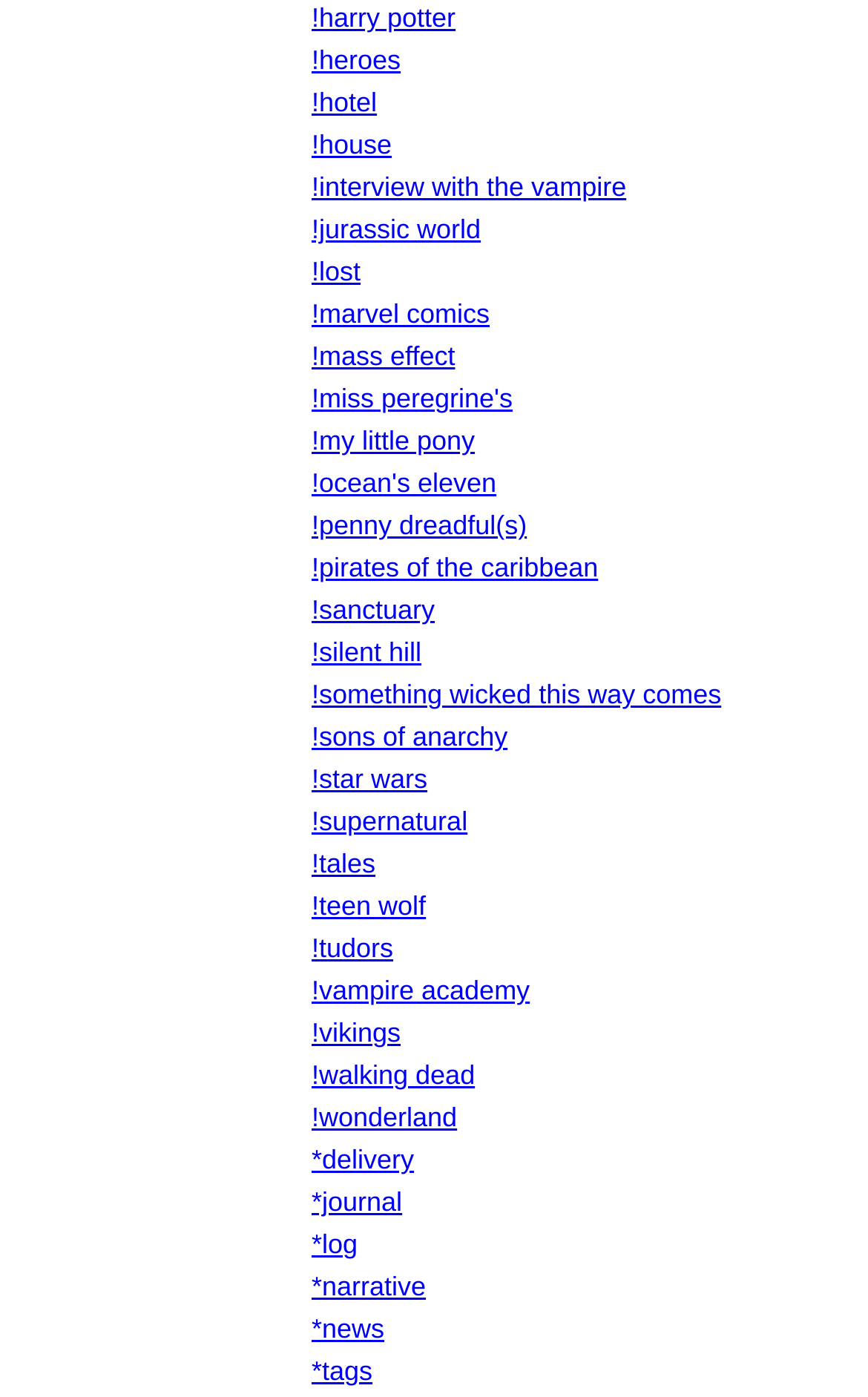What is the first link on the webpage?
Based on the visual content, answer with a single word or a brief phrase.

!harry potter